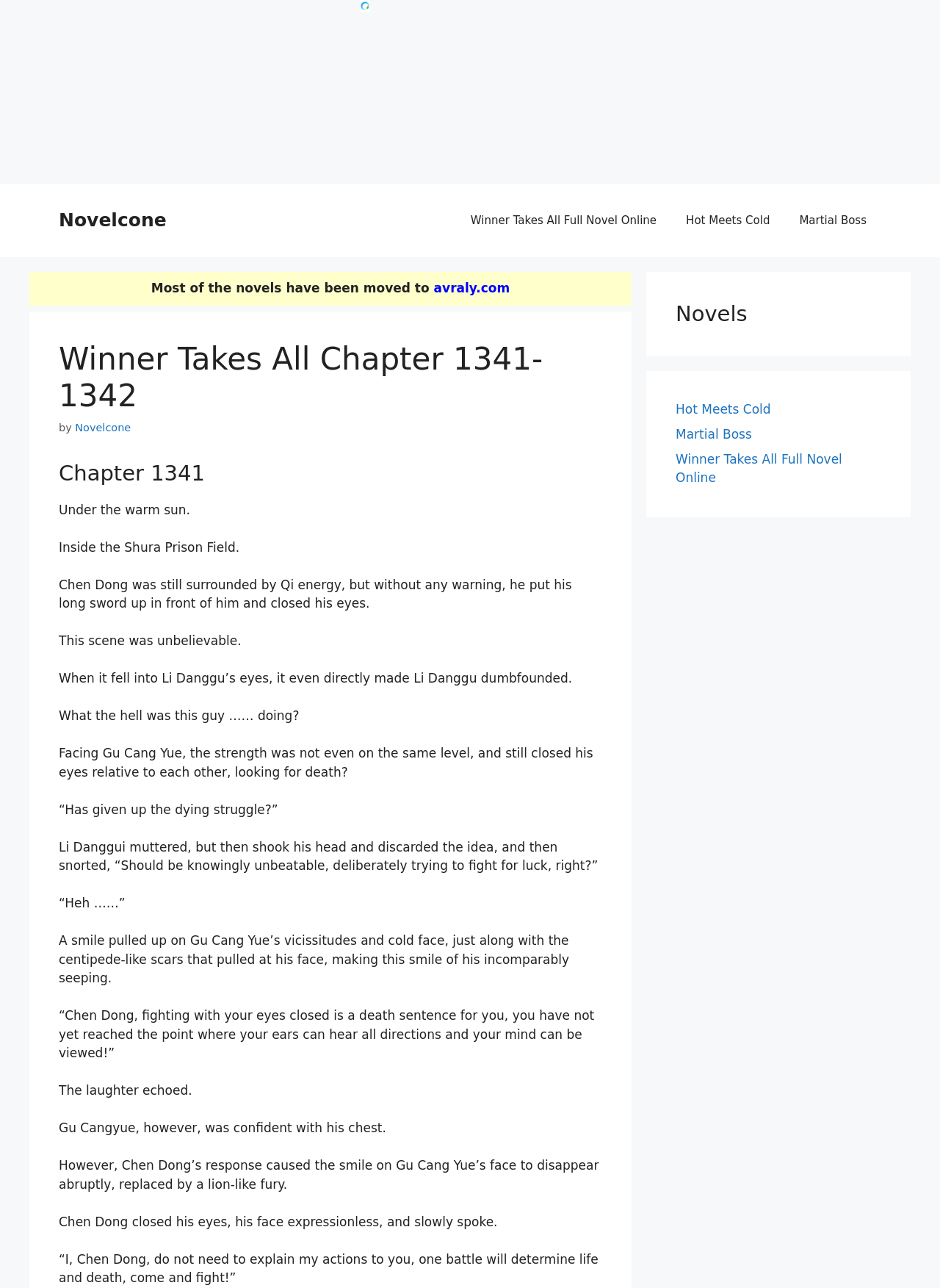Can you pinpoint the bounding box coordinates for the clickable element required for this instruction: "Go to the 'Novelcone' website"? The coordinates should be four float numbers between 0 and 1, i.e., [left, top, right, bottom].

[0.08, 0.327, 0.139, 0.336]